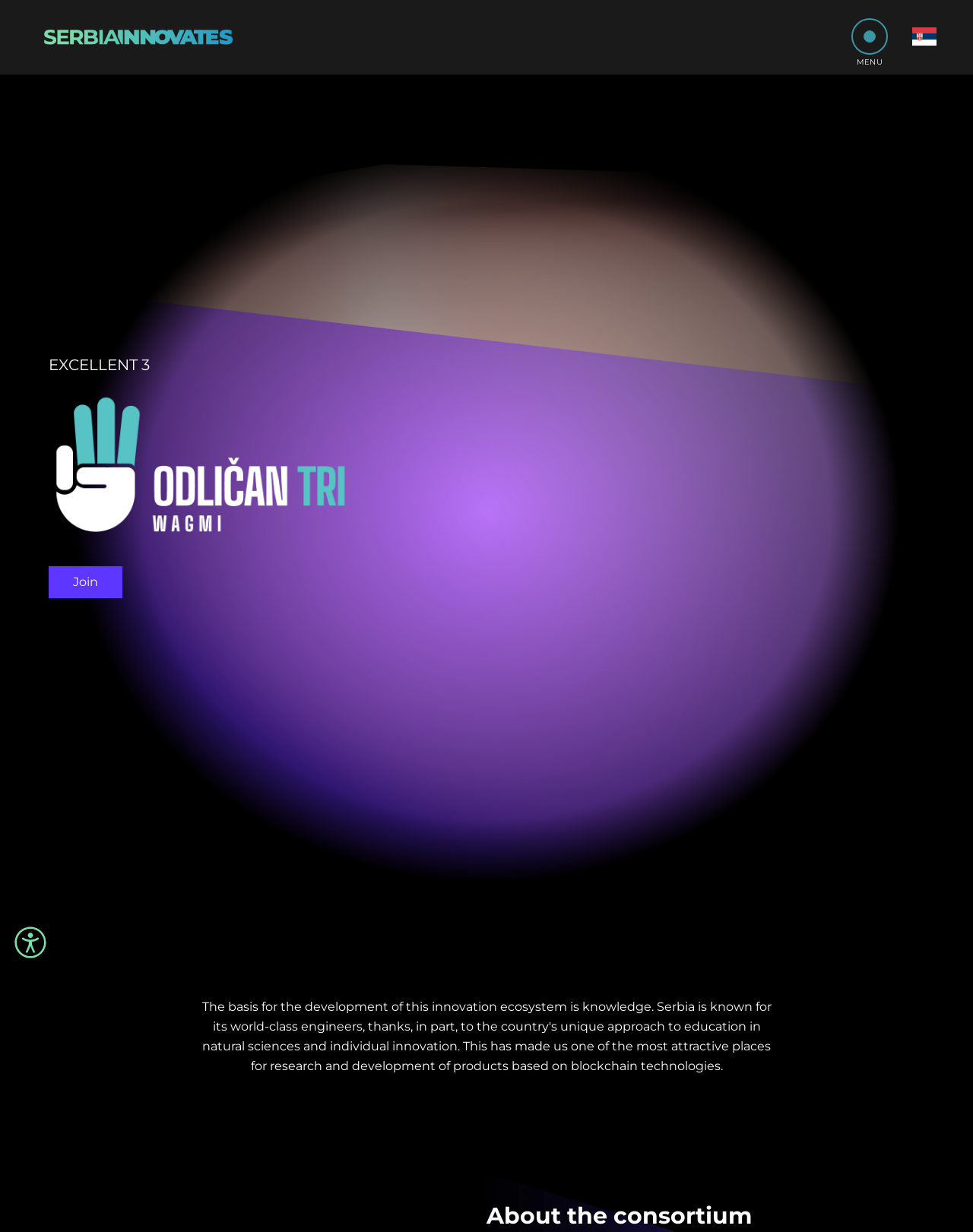Please identify the bounding box coordinates of the element's region that needs to be clicked to fulfill the following instruction: "View MEDIA". The bounding box coordinates should consist of four float numbers between 0 and 1, i.e., [left, top, right, bottom].

[0.736, 0.022, 0.775, 0.041]